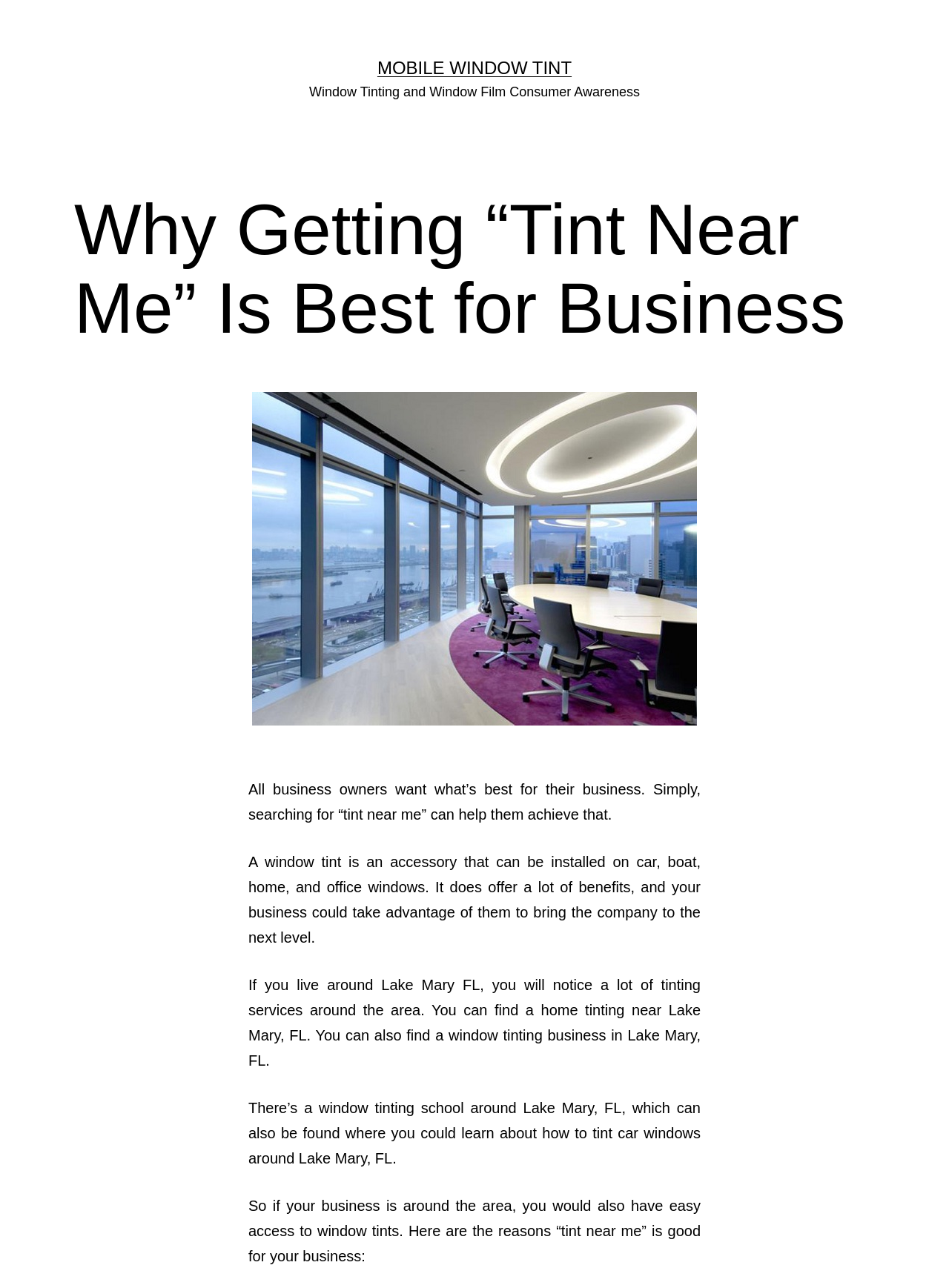What is the main topic of this webpage?
Answer the question with a thorough and detailed explanation.

Based on the webpage content, it appears that the main topic is the benefits of window tinting for businesses, as indicated by the heading 'Why Getting “Tint Near Me” Is Best for Business' and the subsequent paragraphs discussing the advantages of window tints for businesses.